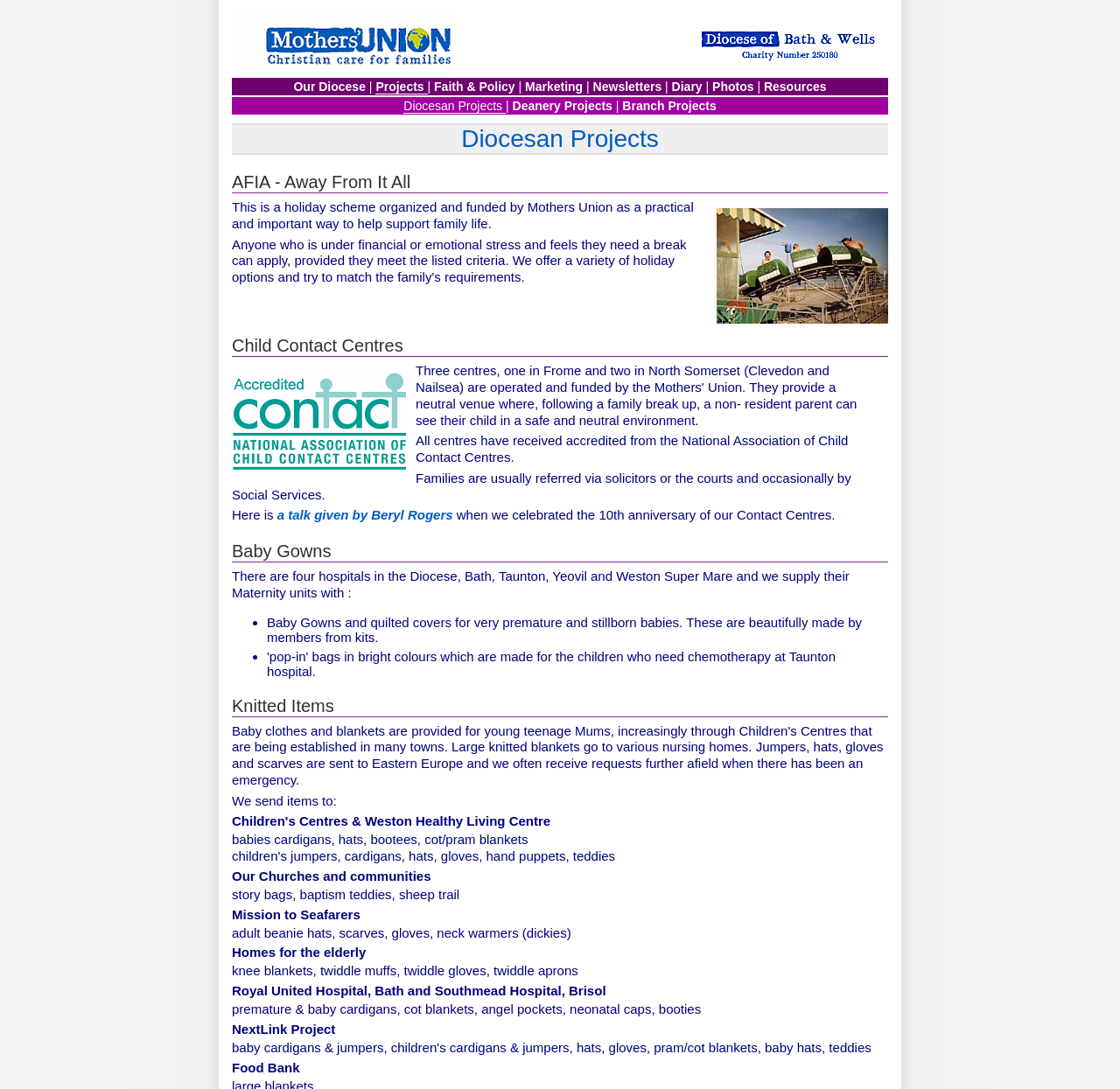What is the name of the organization?
Use the image to answer the question with a single word or phrase.

Mothers' Union